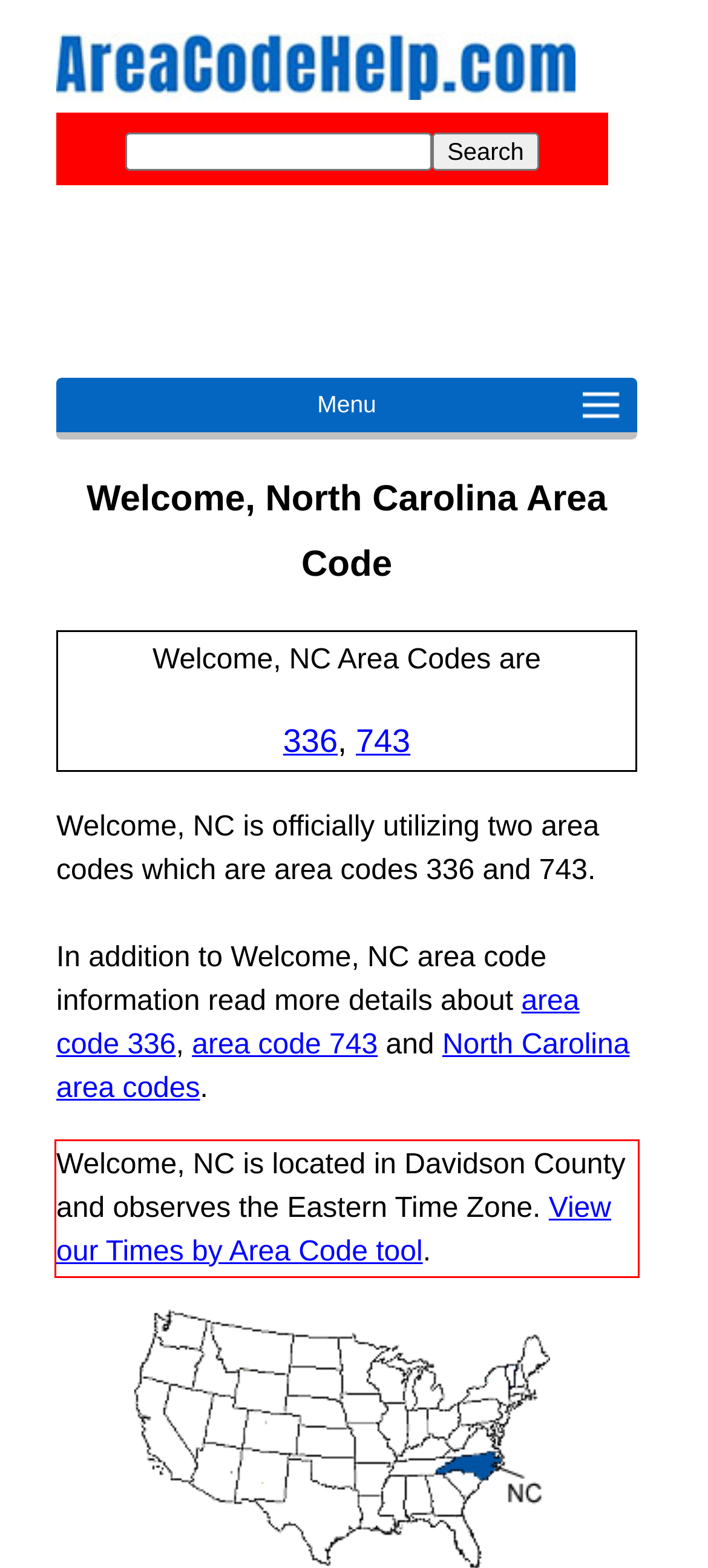Examine the screenshot of the webpage, locate the red bounding box, and generate the text contained within it.

Welcome, NC is located in Davidson County and observes the Eastern Time Zone. View our Times by Area Code tool.